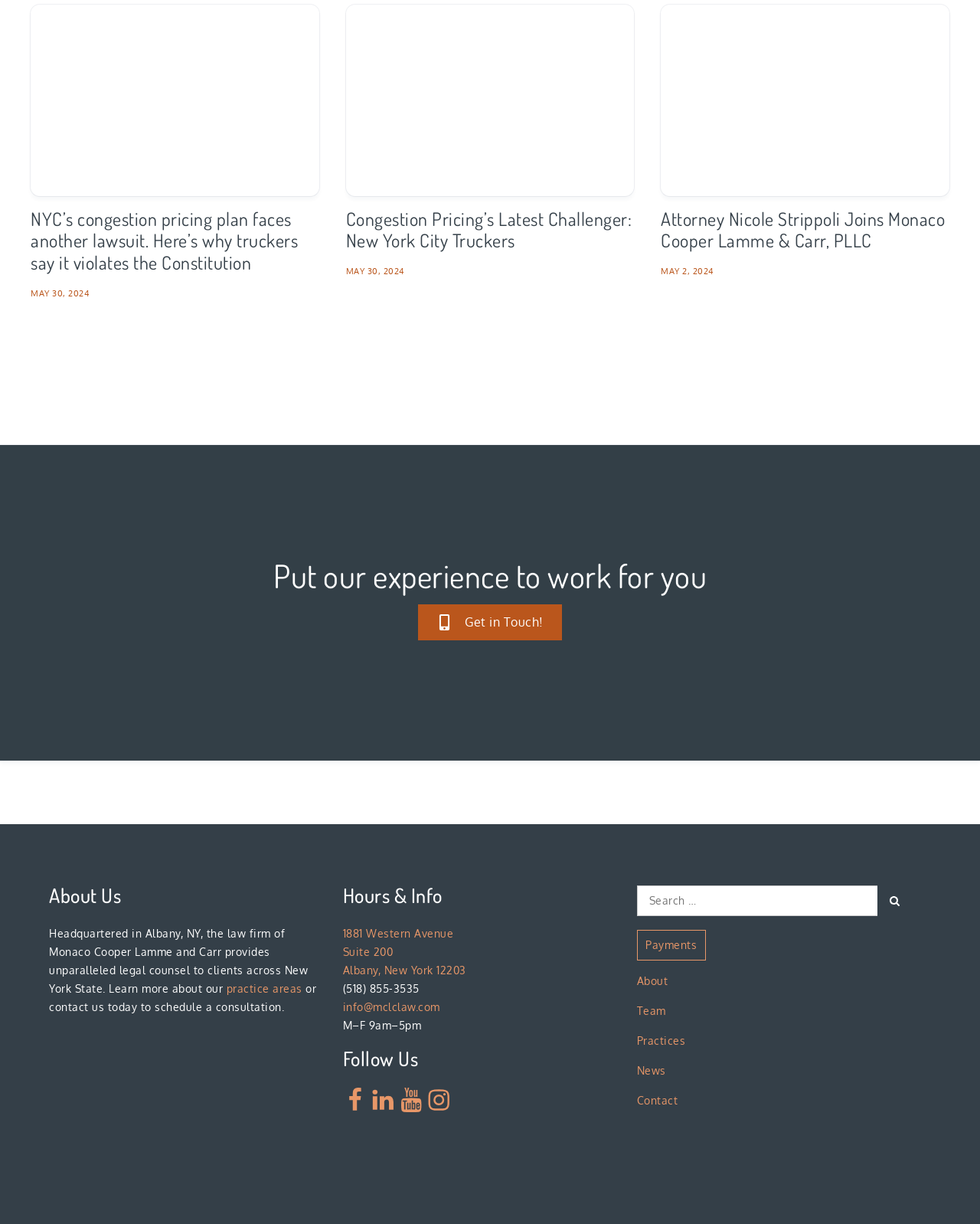Please determine the bounding box coordinates for the element that should be clicked to follow these instructions: "Get in Touch!".

[0.426, 0.494, 0.574, 0.523]